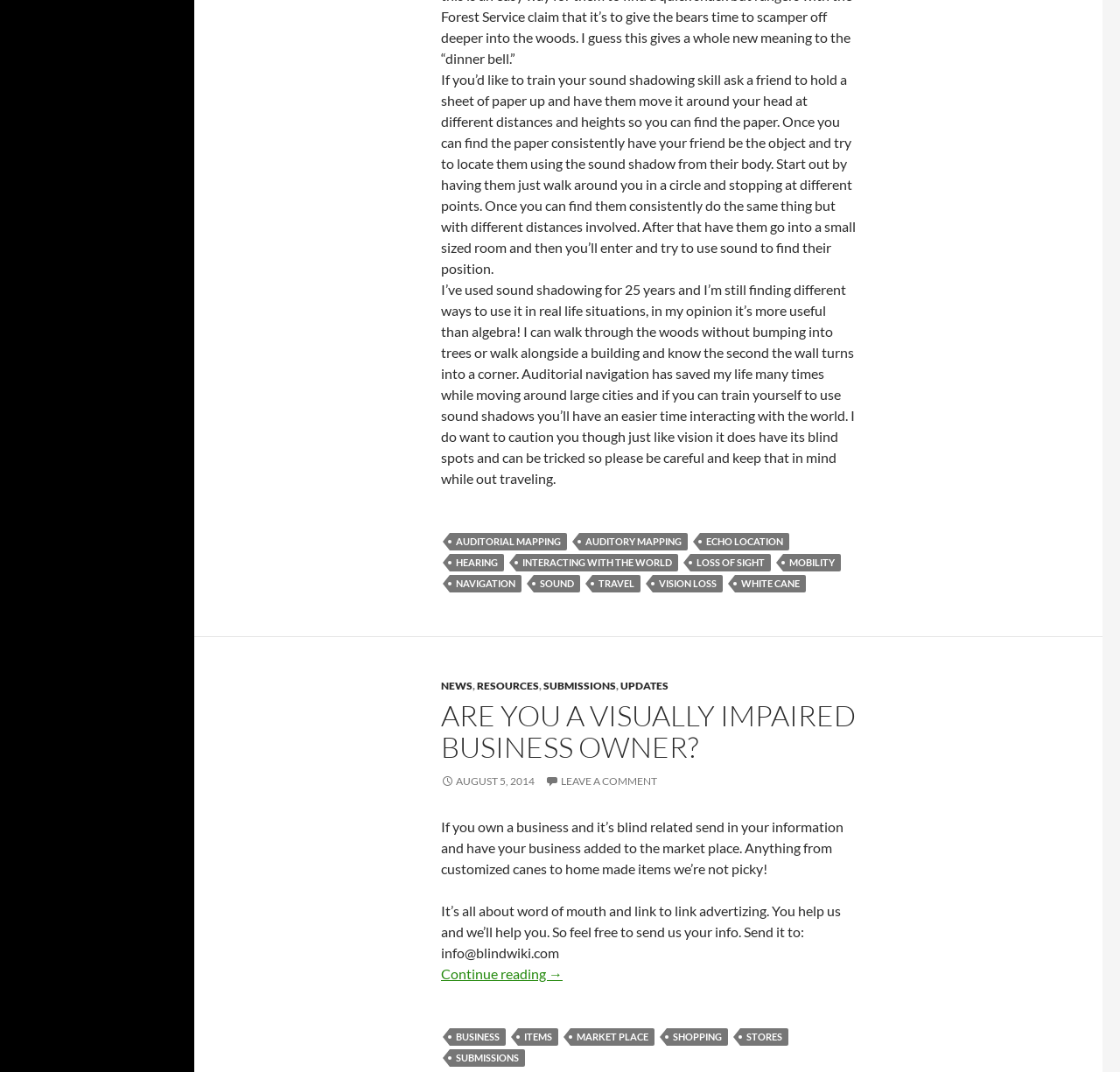What is the topic of the article?
By examining the image, provide a one-word or phrase answer.

Visually impaired business owners